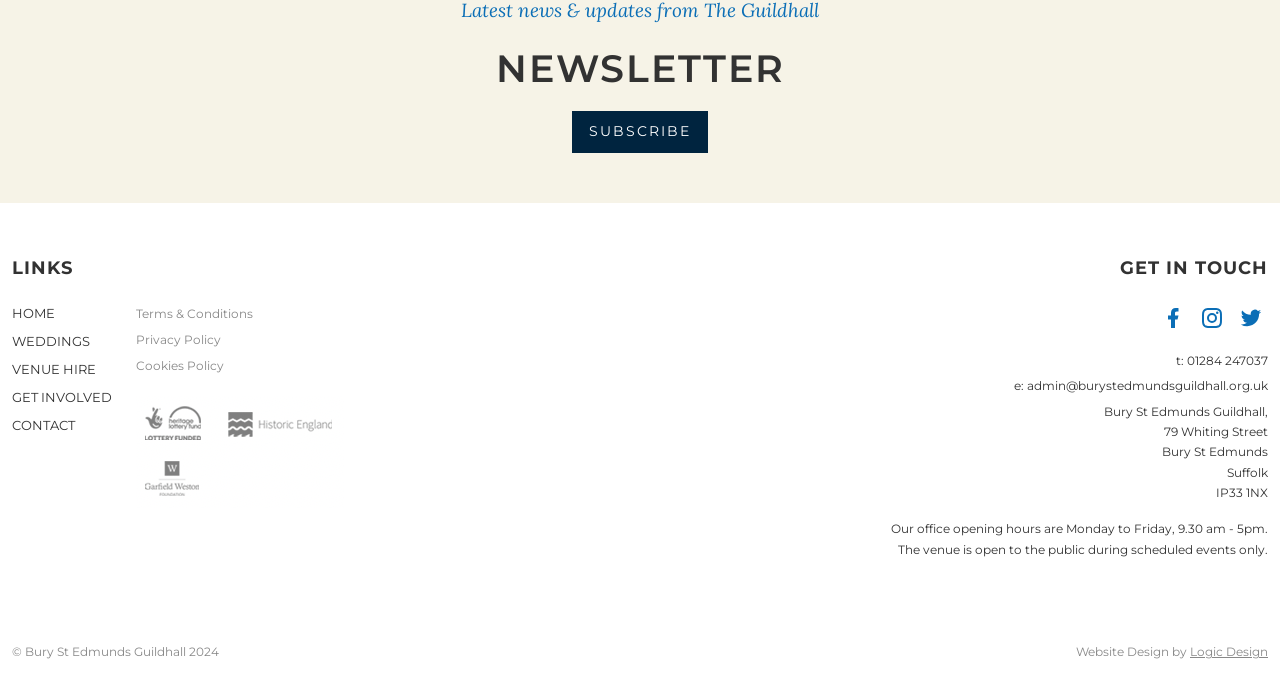Highlight the bounding box coordinates of the element that should be clicked to carry out the following instruction: "Get in touch through Facebook". The coordinates must be given as four float numbers ranging from 0 to 1, i.e., [left, top, right, bottom].

[0.903, 0.44, 0.93, 0.494]